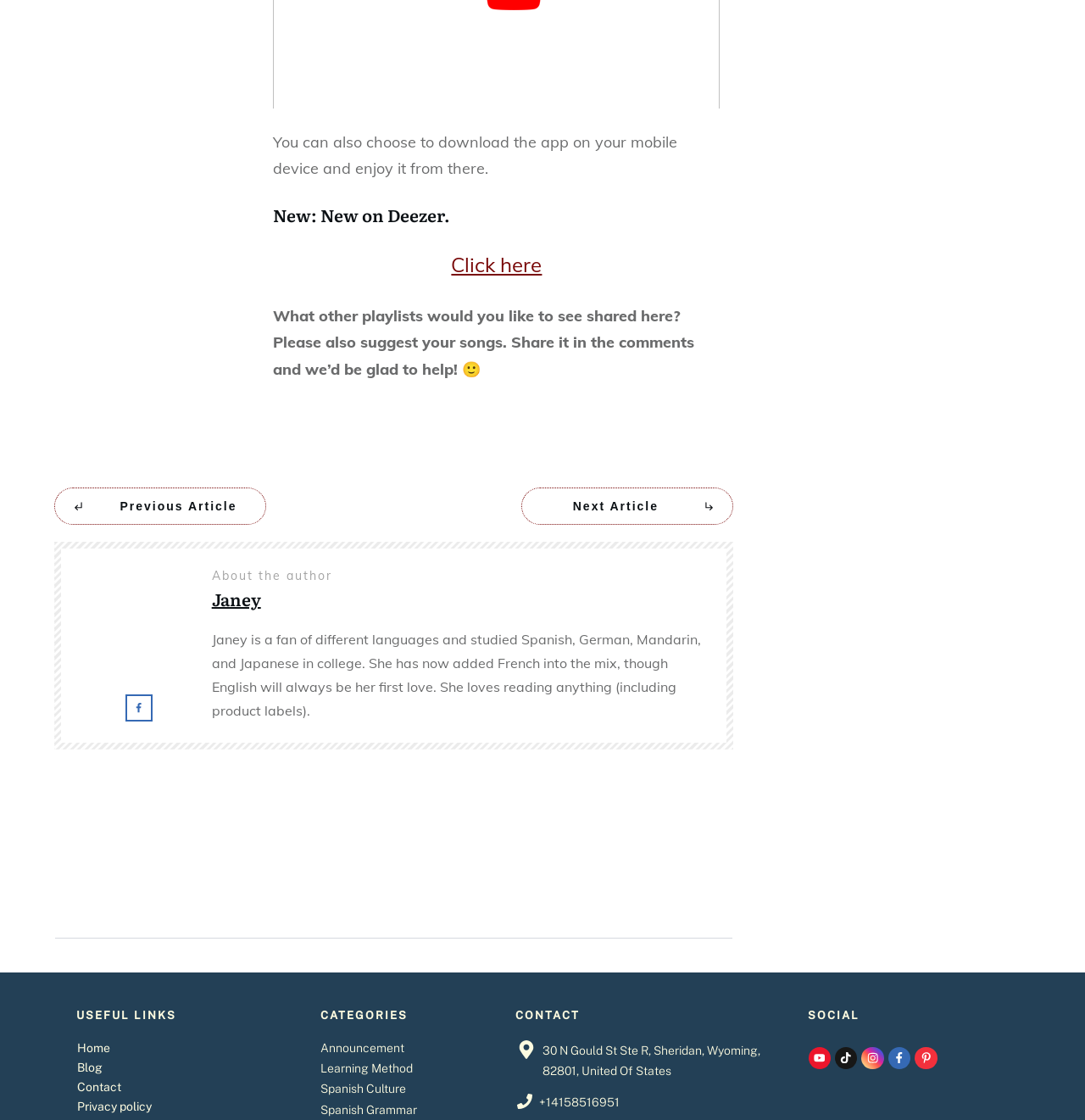Identify the bounding box coordinates of the clickable region necessary to fulfill the following instruction: "Click on 'Home'". The bounding box coordinates should be four float numbers between 0 and 1, i.e., [left, top, right, bottom].

[0.071, 0.929, 0.102, 0.941]